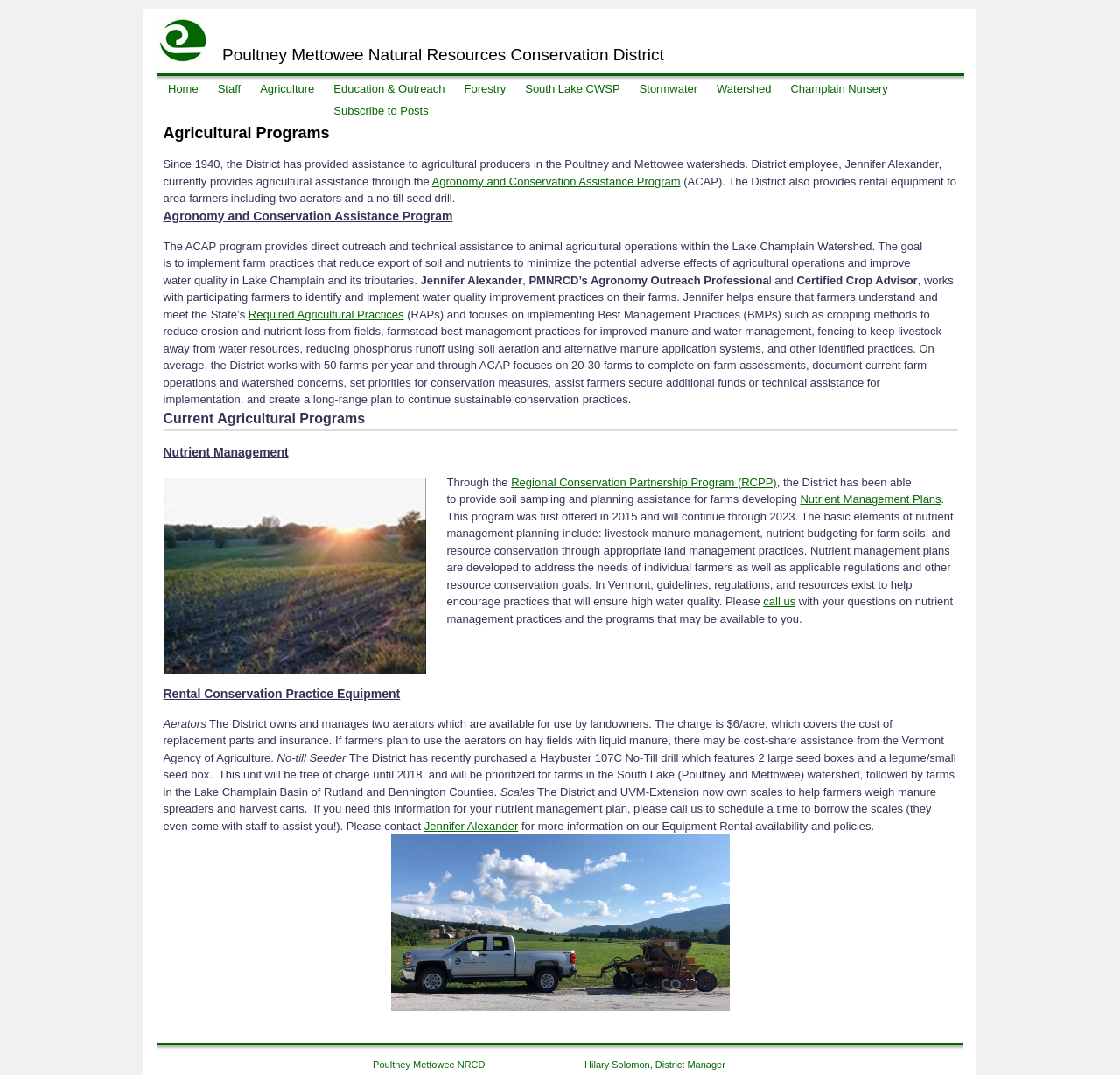What is the cost of using the aerators?
Observe the image and answer the question with a one-word or short phrase response.

$6/acre